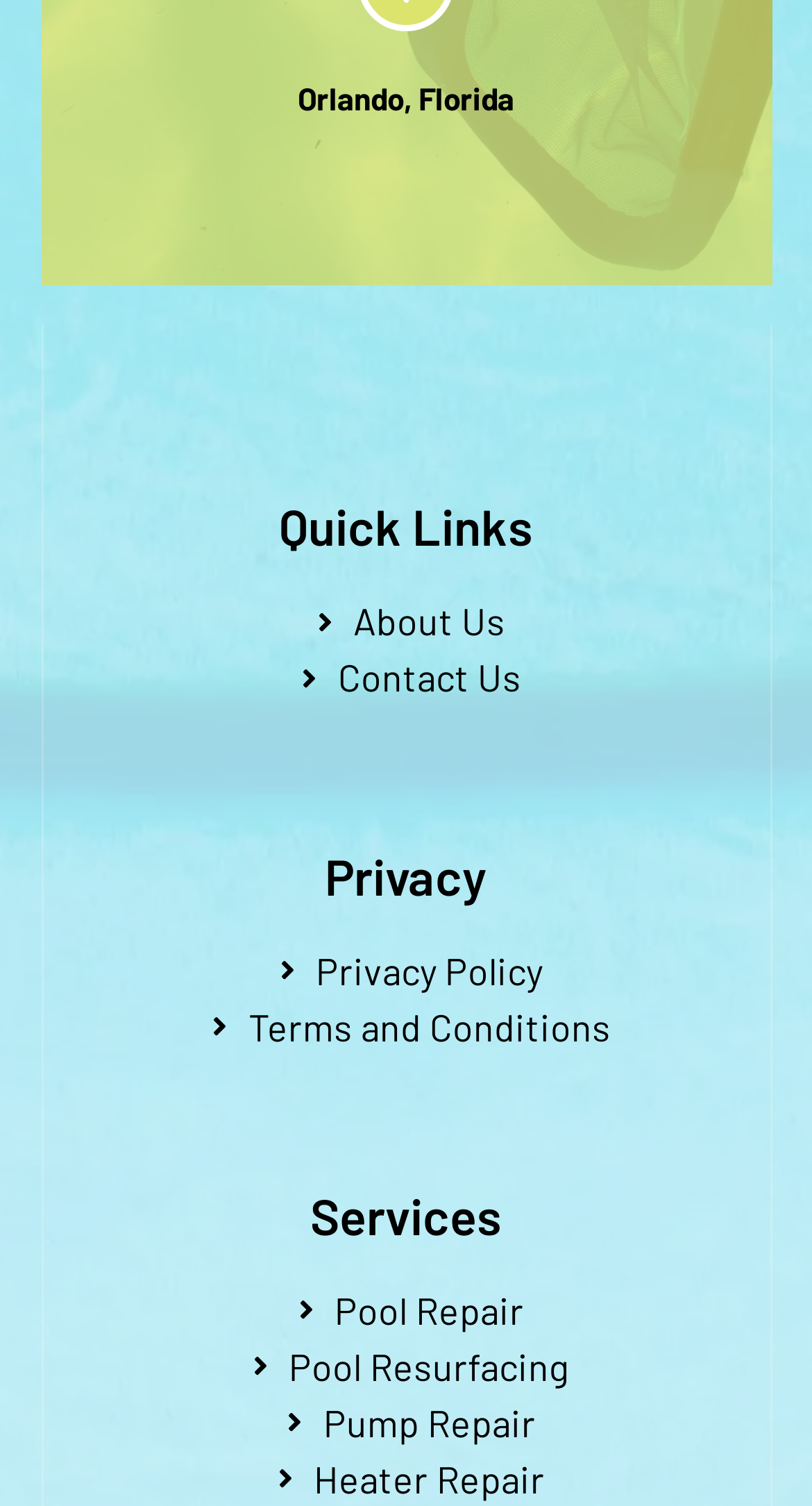Bounding box coordinates should be in the format (top-left x, top-left y, bottom-right x, bottom-right y) and all values should be floating point numbers between 0 and 1. Determine the bounding box coordinate for the UI element described as: Buy Steroids Online

None